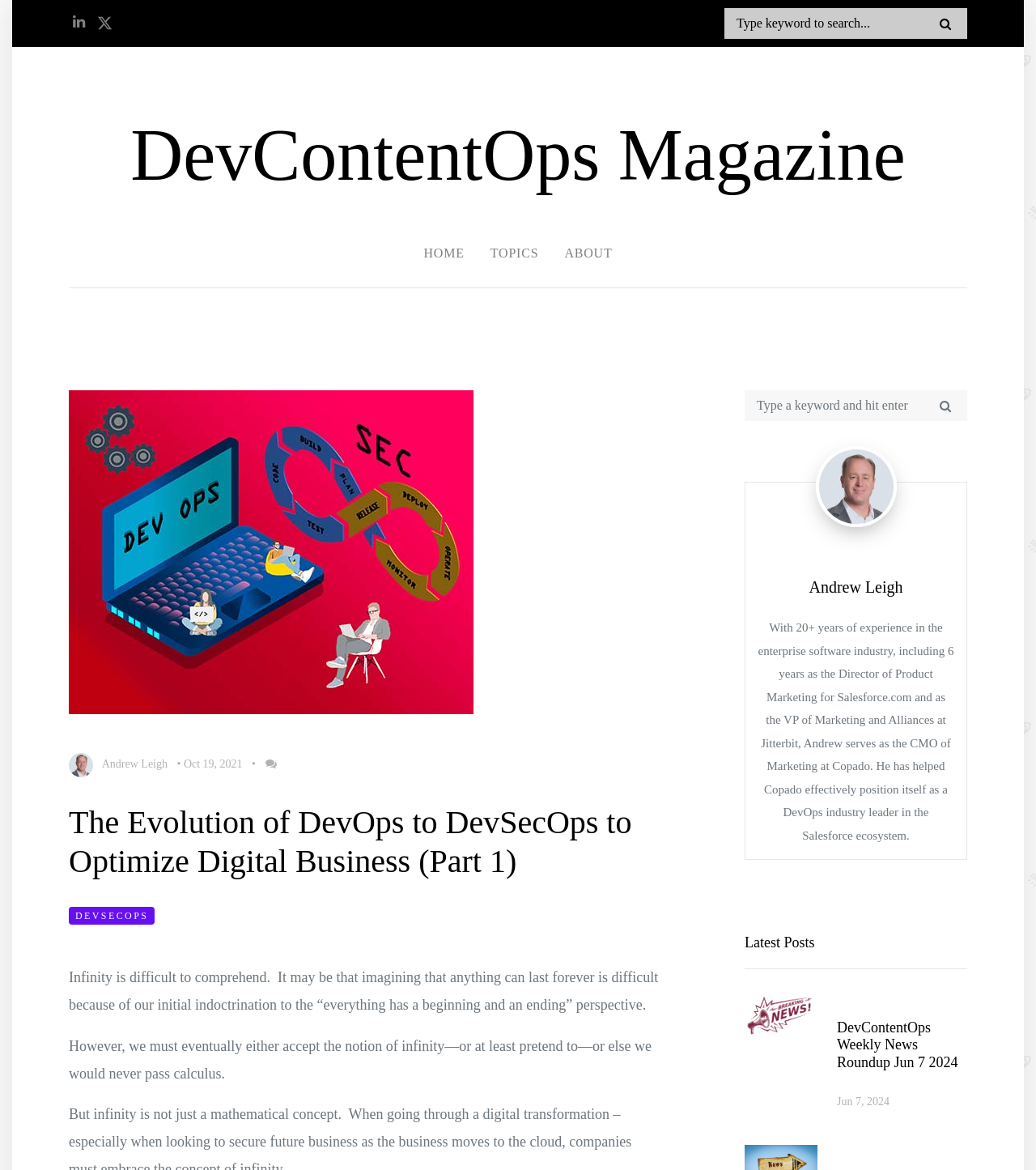What is the topic of the article?
Refer to the image and give a detailed response to the question.

The topic of the article can be inferred from the link element with the text 'DEVSECOPS' which is located near the heading element with the text 'The Evolution of DevOps to DevSecOps to Optimize Digital Business (Part 1)'.